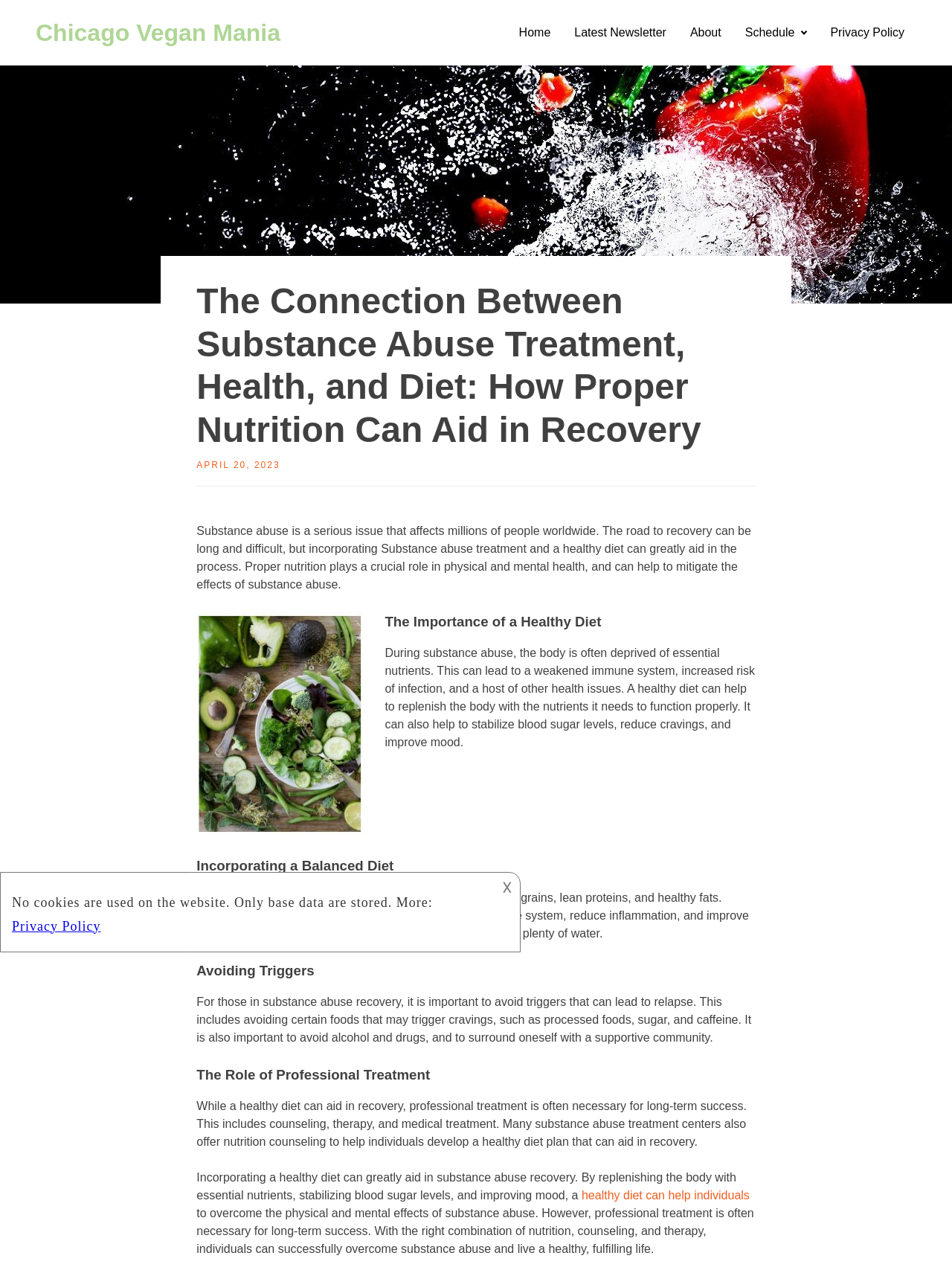What is essential for long-term success in substance abuse recovery?
From the image, respond using a single word or phrase.

Professional treatment